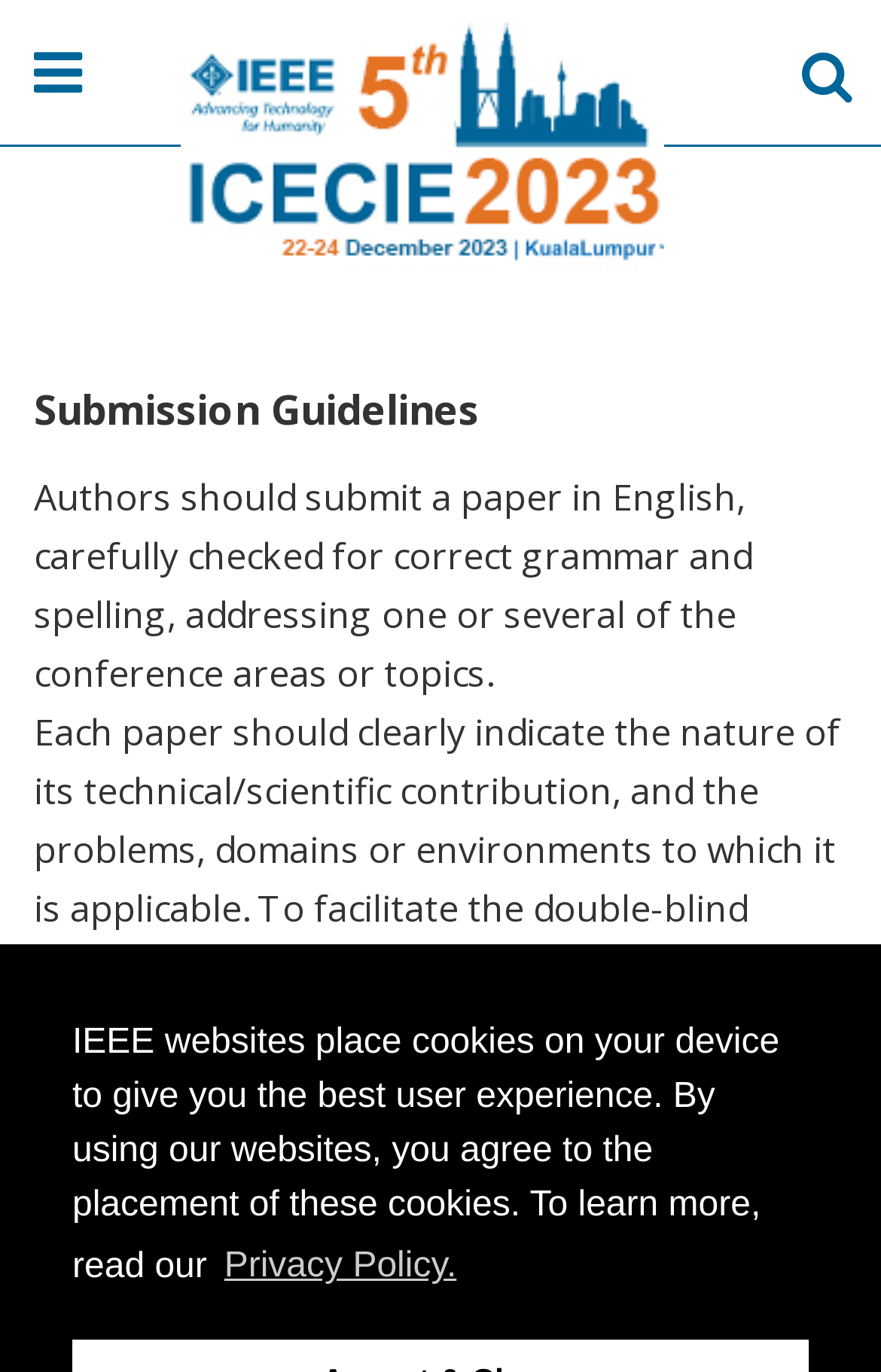Identify the bounding box for the UI element described as: "Privacy Policy.". Ensure the coordinates are four float numbers between 0 and 1, formatted as [left, top, right, bottom].

[0.246, 0.899, 0.526, 0.949]